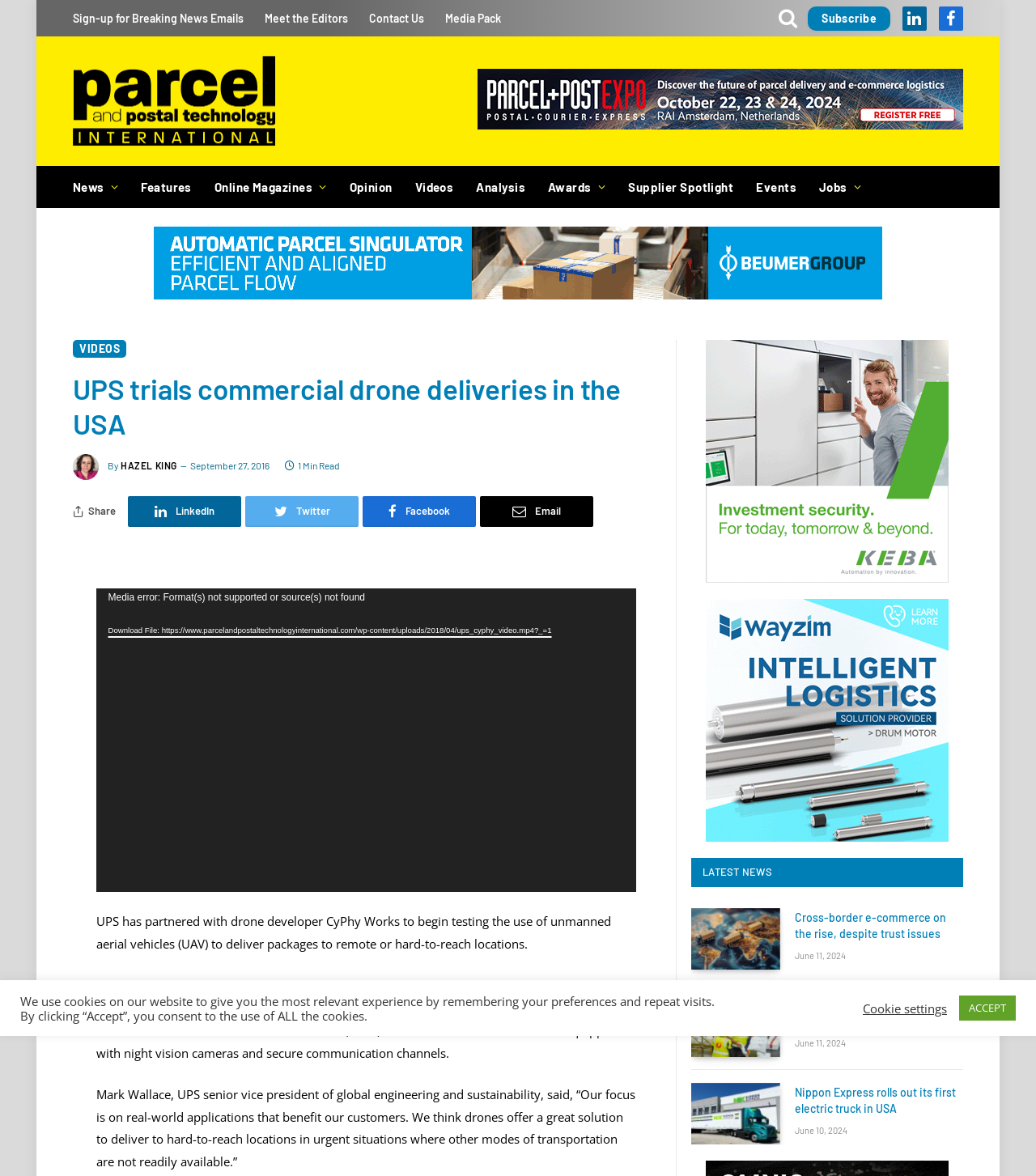Please mark the clickable region by giving the bounding box coordinates needed to complete this instruction: "Read the article 'Cross-border e-commerce on the rise, despite trust issues'".

[0.767, 0.773, 0.93, 0.801]